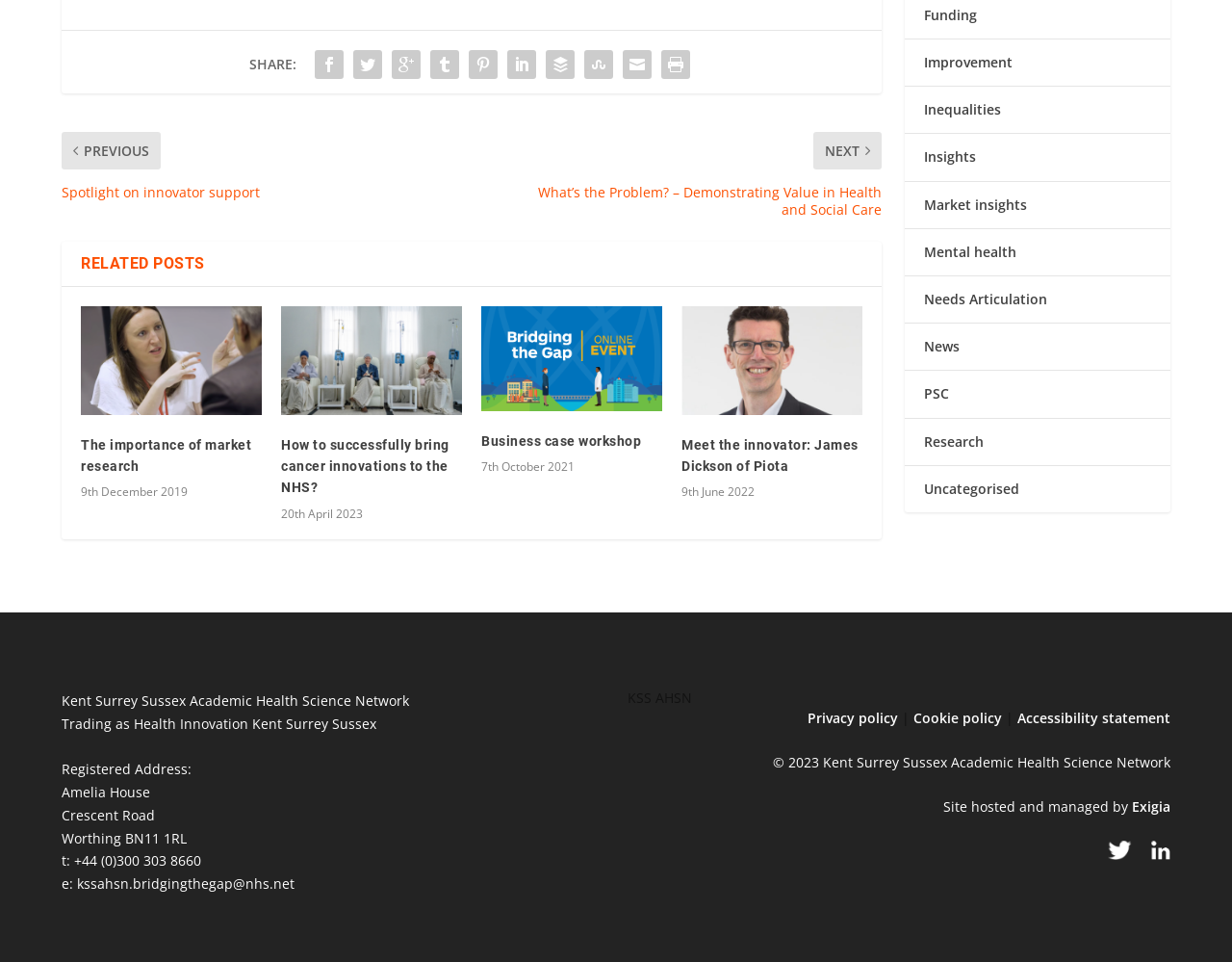Identify the bounding box coordinates of the HTML element based on this description: "Needs Articulation".

[0.75, 0.301, 0.85, 0.32]